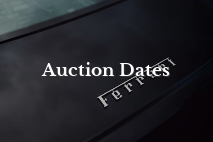What type of vehicles are featured in the auction?
Using the visual information, answer the question in a single word or phrase.

Luxury vehicles